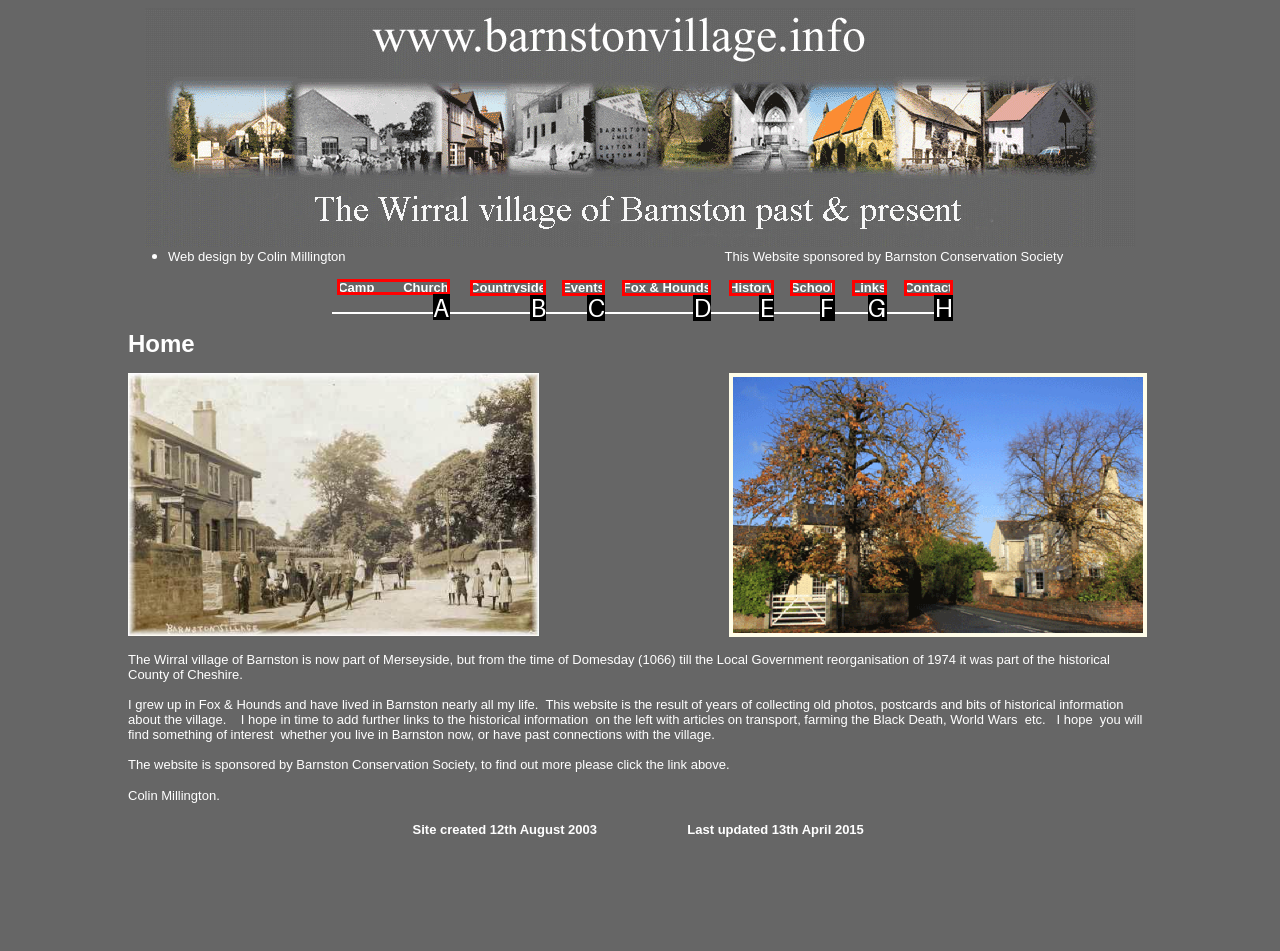Which HTML element should be clicked to fulfill the following task: Click the link to Camp?
Reply with the letter of the appropriate option from the choices given.

A